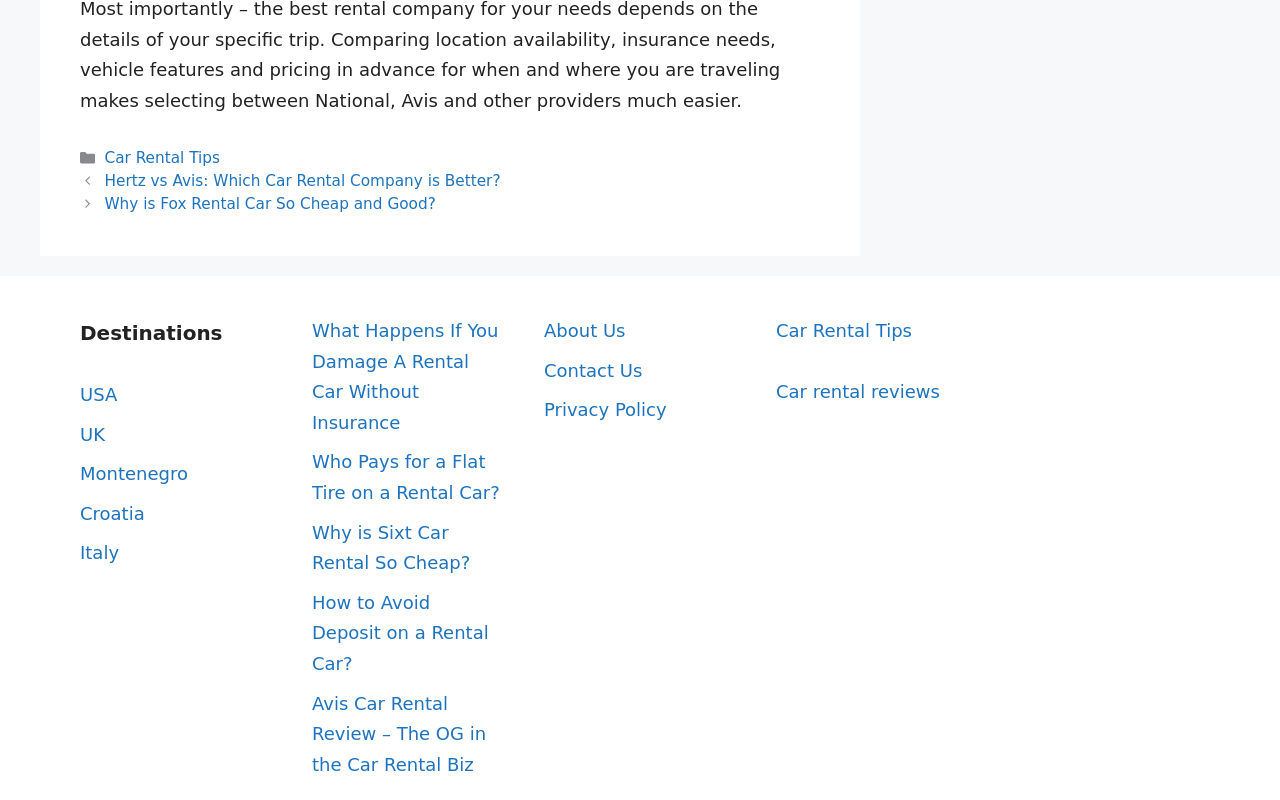What is the category of the post 'Hertz vs Avis: Which Car Rental Company is Better?'?
Using the image provided, answer with just one word or phrase.

Car Rental Tips